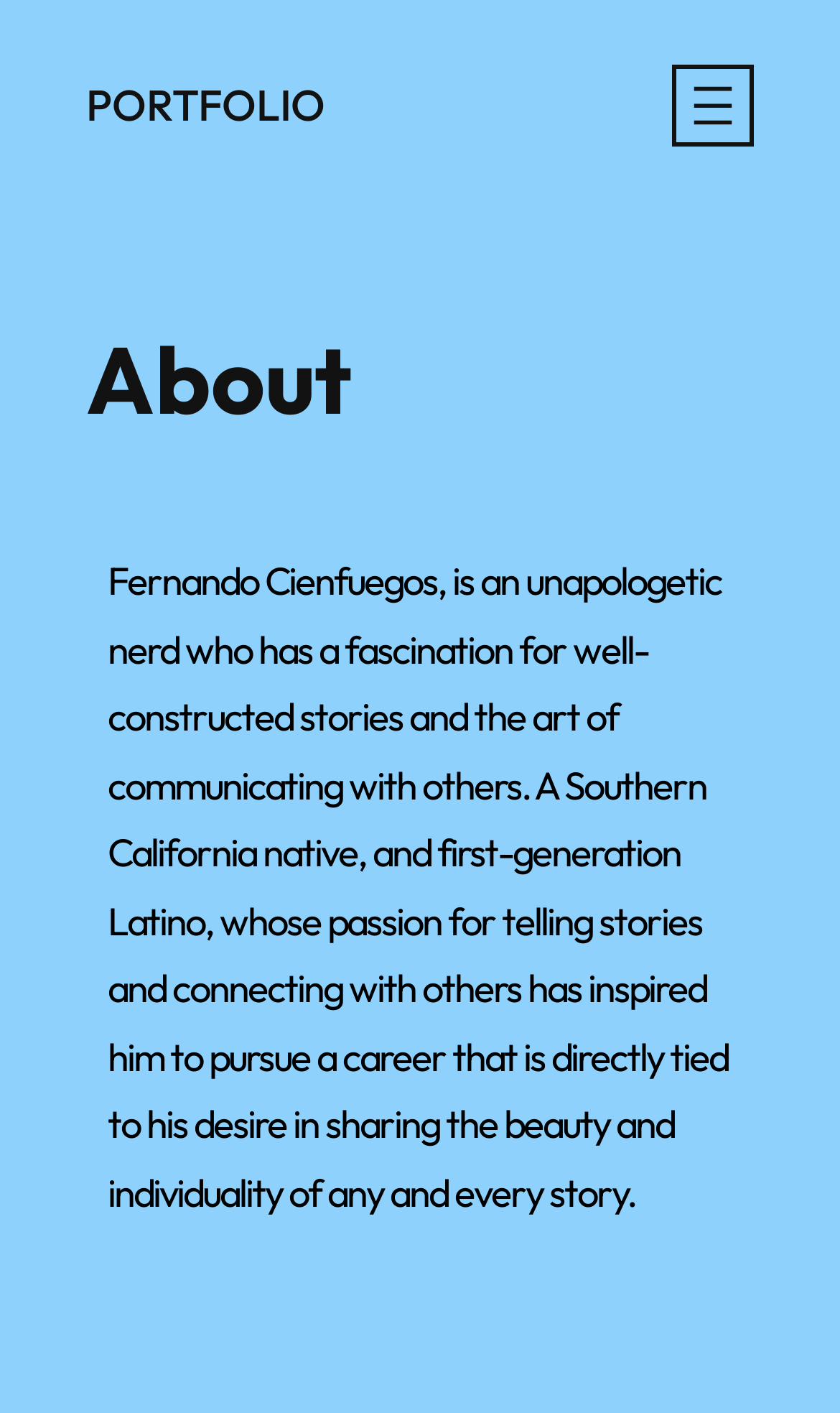Generate a comprehensive description of the contents of the webpage.

The webpage is about Fernando Cienfuegos' portfolio, with a prominent heading "PORTFOLIO" located near the top-left corner of the page. Below this heading, there is a navigation section with a button labeled "Open menu" on the top-right corner, accompanied by a small image. 

To the right of the "PORTFOLIO" heading, there is another heading titled "About", which is followed by a paragraph of text that describes Fernando Cienfuegos as an unapologetic nerd with a passion for storytelling and connecting with others. This paragraph is quite lengthy and takes up a significant portion of the page. 

There is also a small, seemingly empty text element at the bottom of the page, which may be a formatting element or a non-visible character.